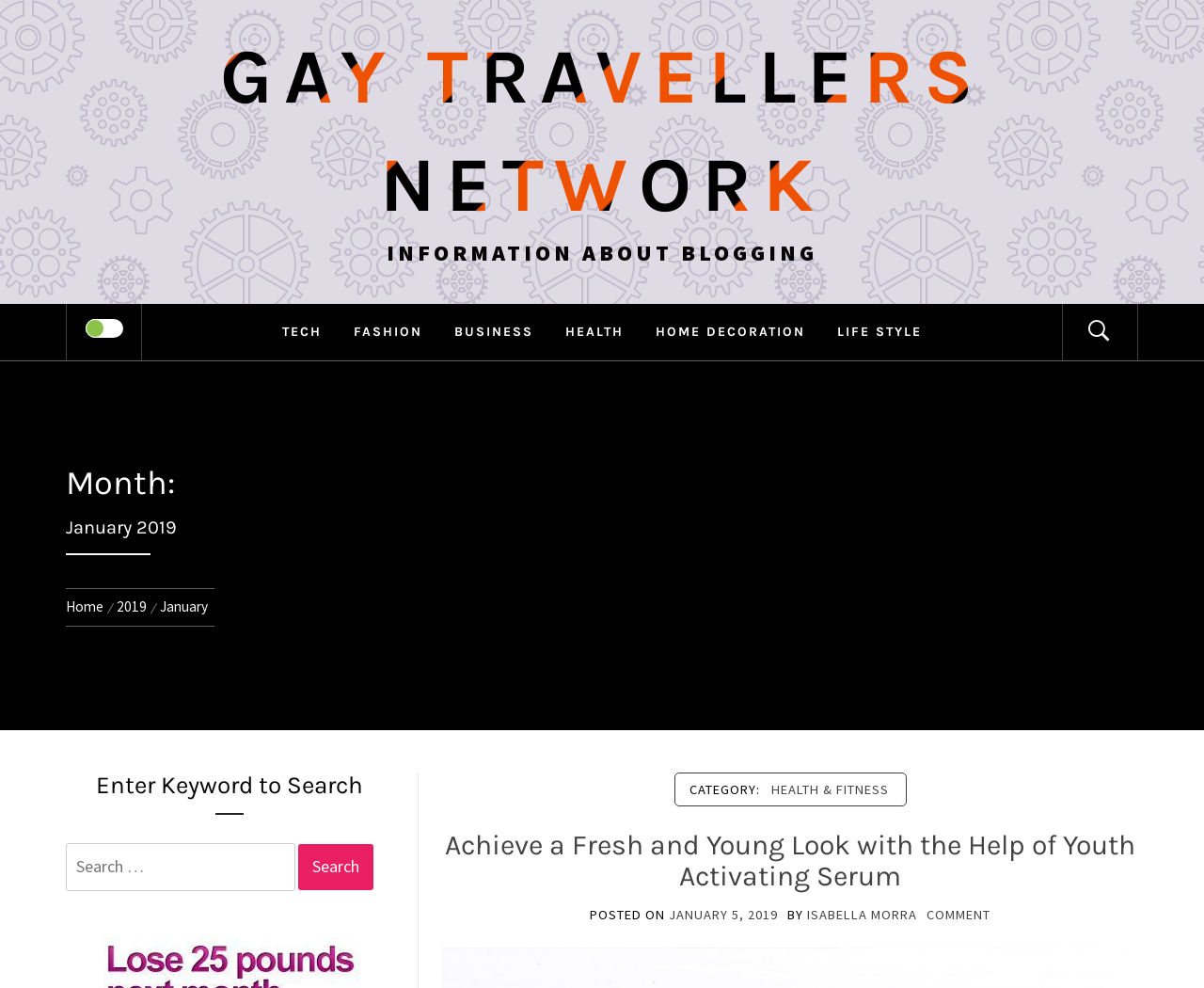Determine and generate the text content of the webpage's headline.

Month:
January 2019